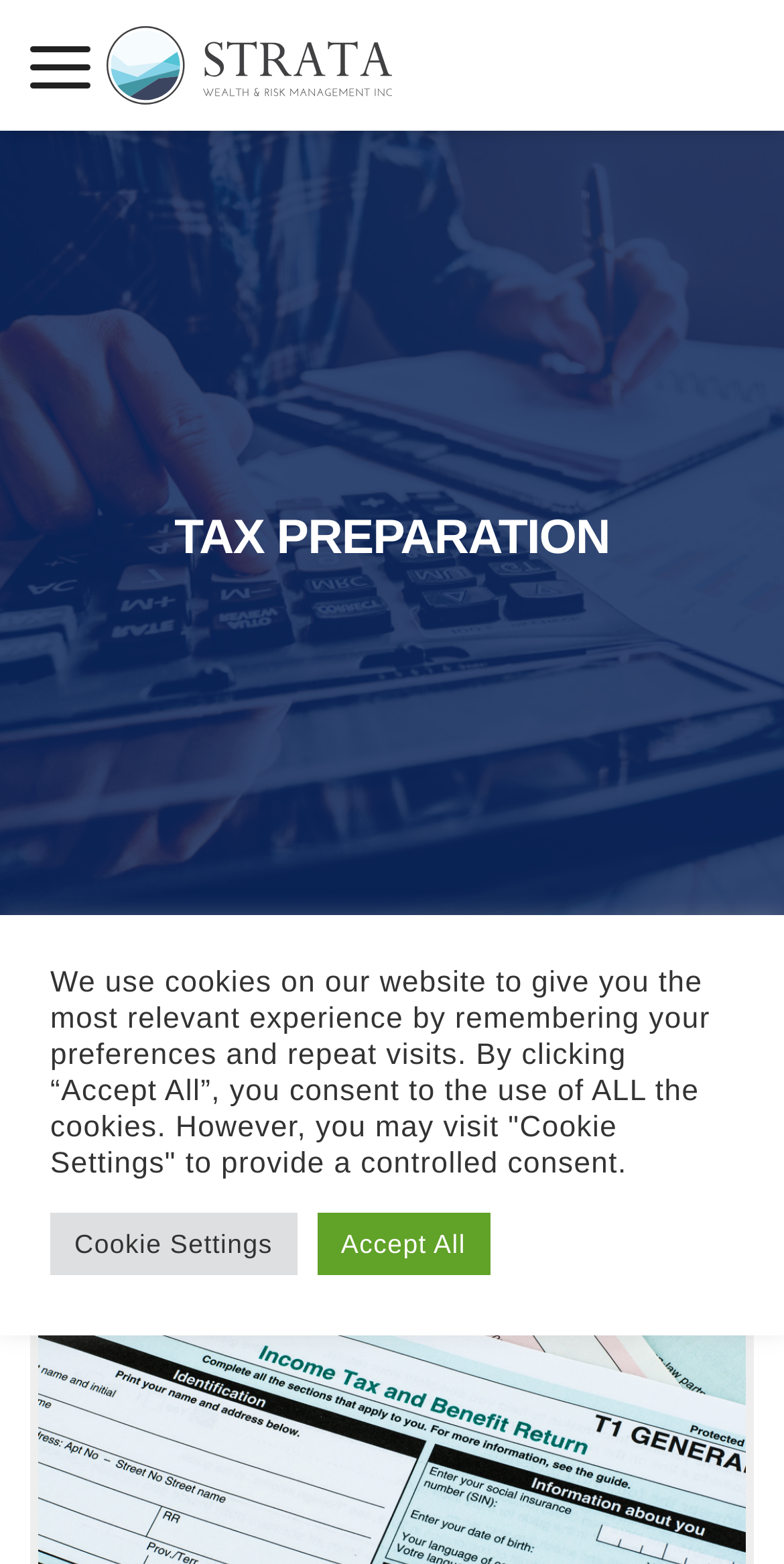How many buttons are there in the cookie consent section?
Please use the image to provide a one-word or short phrase answer.

2